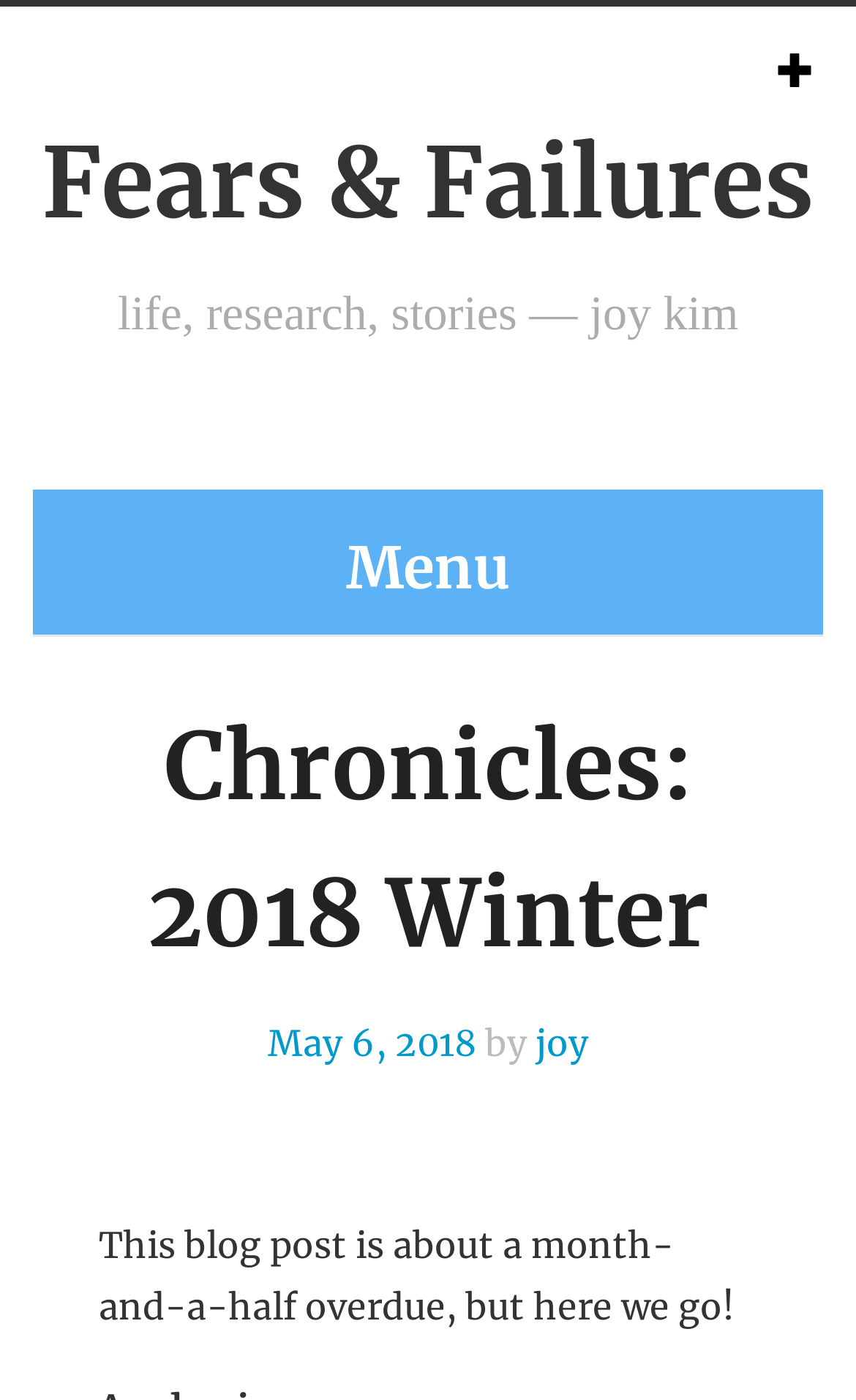Provide a single word or phrase to answer the given question: 
What is the title of the subheading?

Fears & Failures